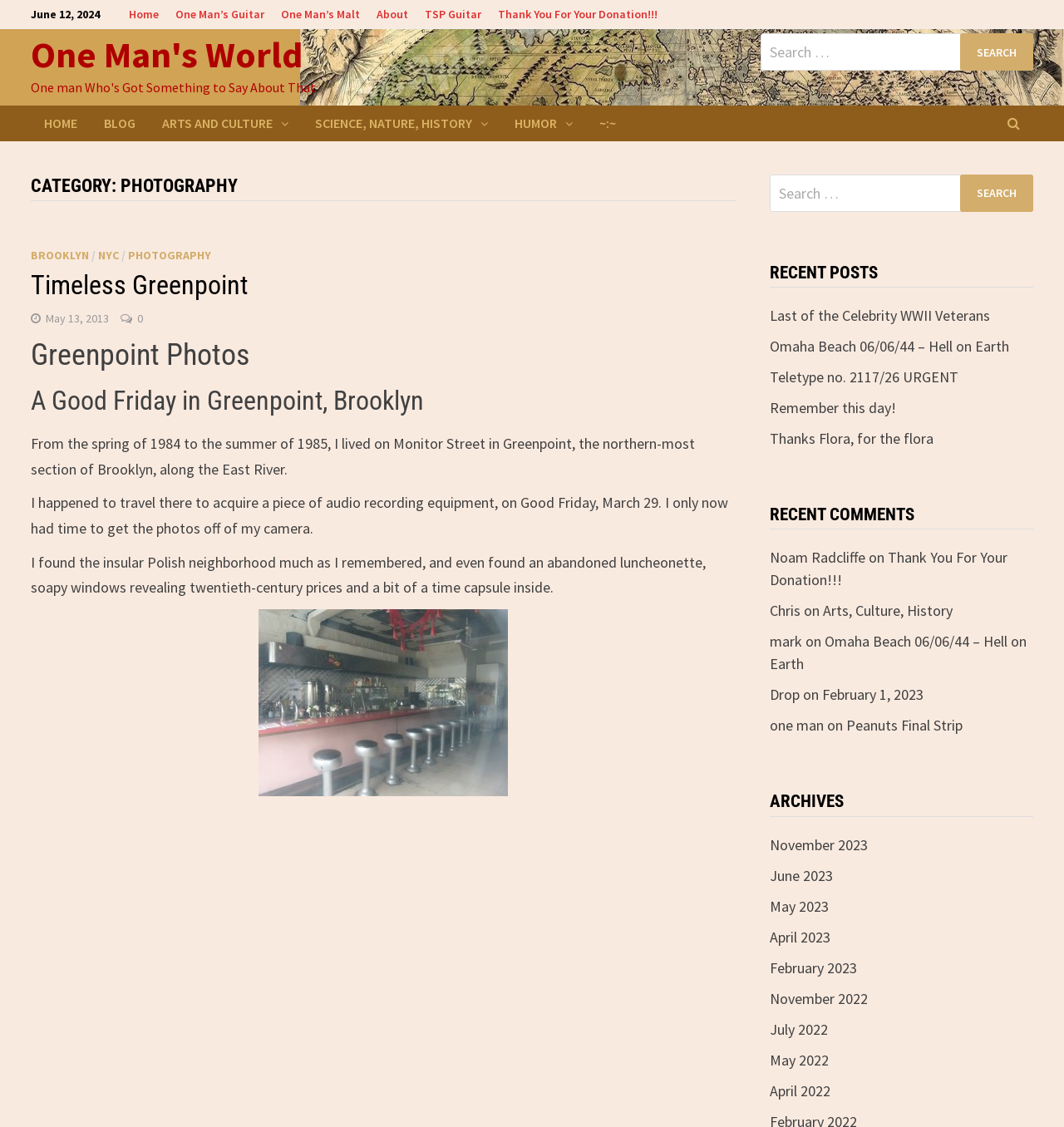Find the bounding box coordinates for the element that must be clicked to complete the instruction: "Read about Timeless Greenpoint". The coordinates should be four float numbers between 0 and 1, indicated as [left, top, right, bottom].

[0.029, 0.239, 0.232, 0.267]